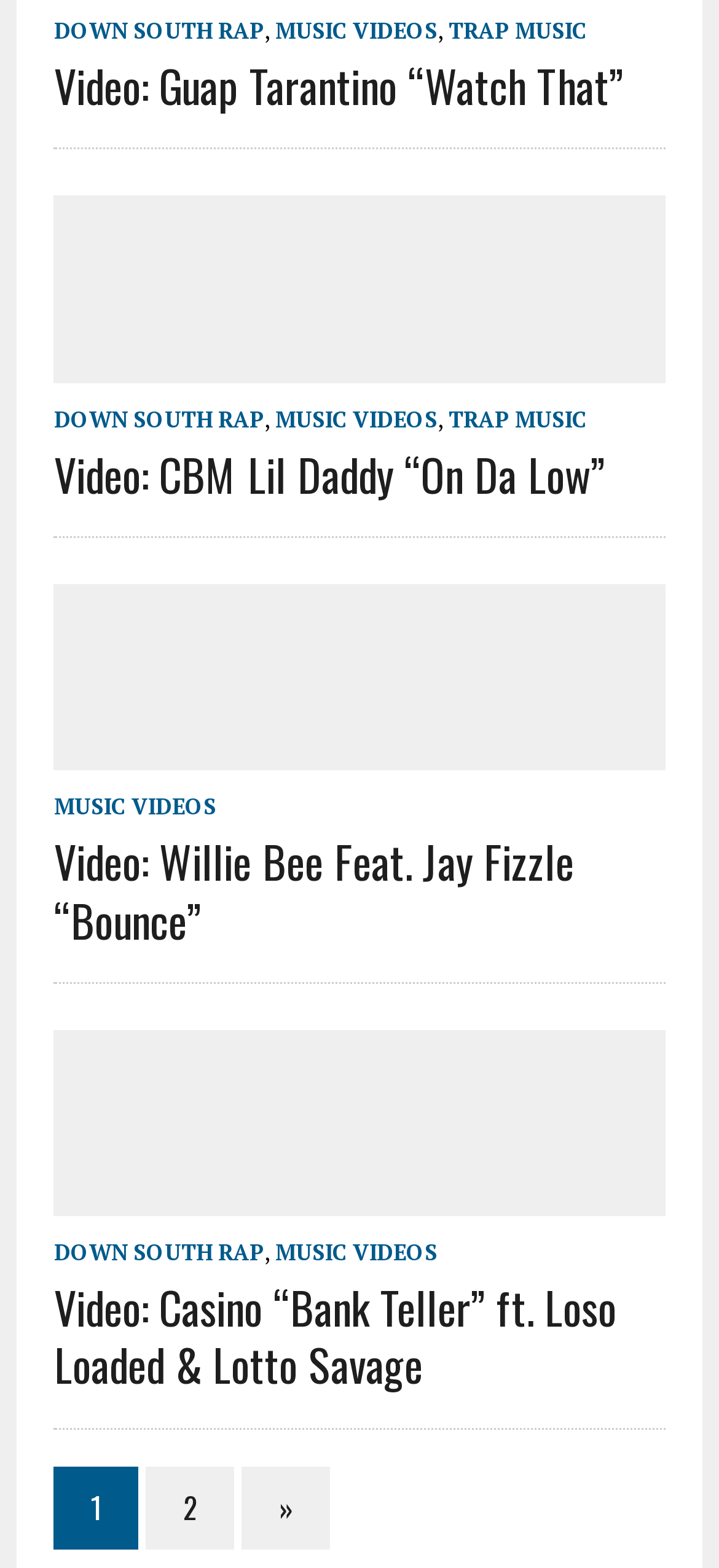Carefully observe the image and respond to the question with a detailed answer:
How many pages of posts are there?

I looked at the navigation section and saw a link '2' which indicates that there is at least a second page of posts.